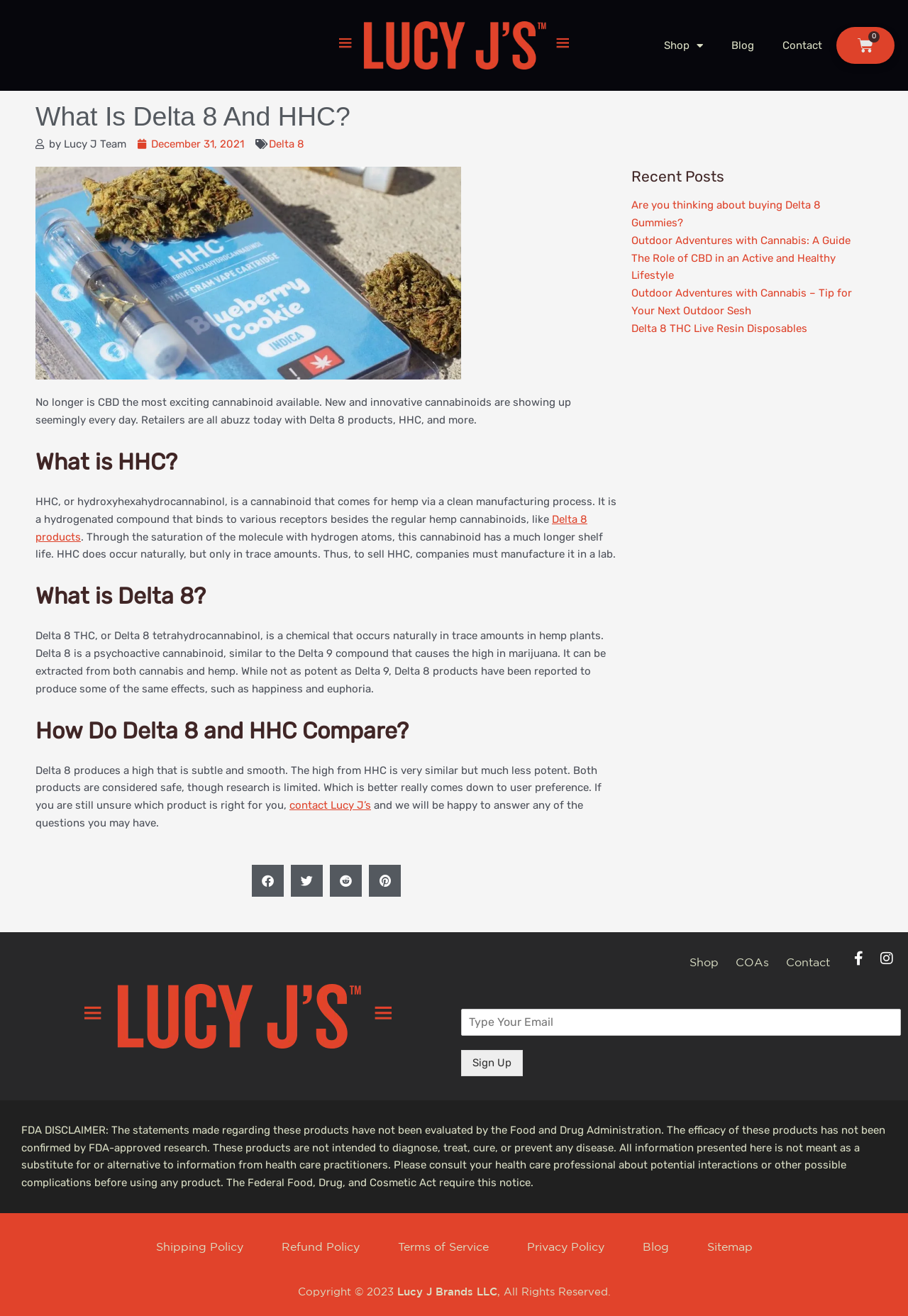Use a single word or phrase to answer the question: 
What is the topic of the latest article?

Delta 8 and HHC